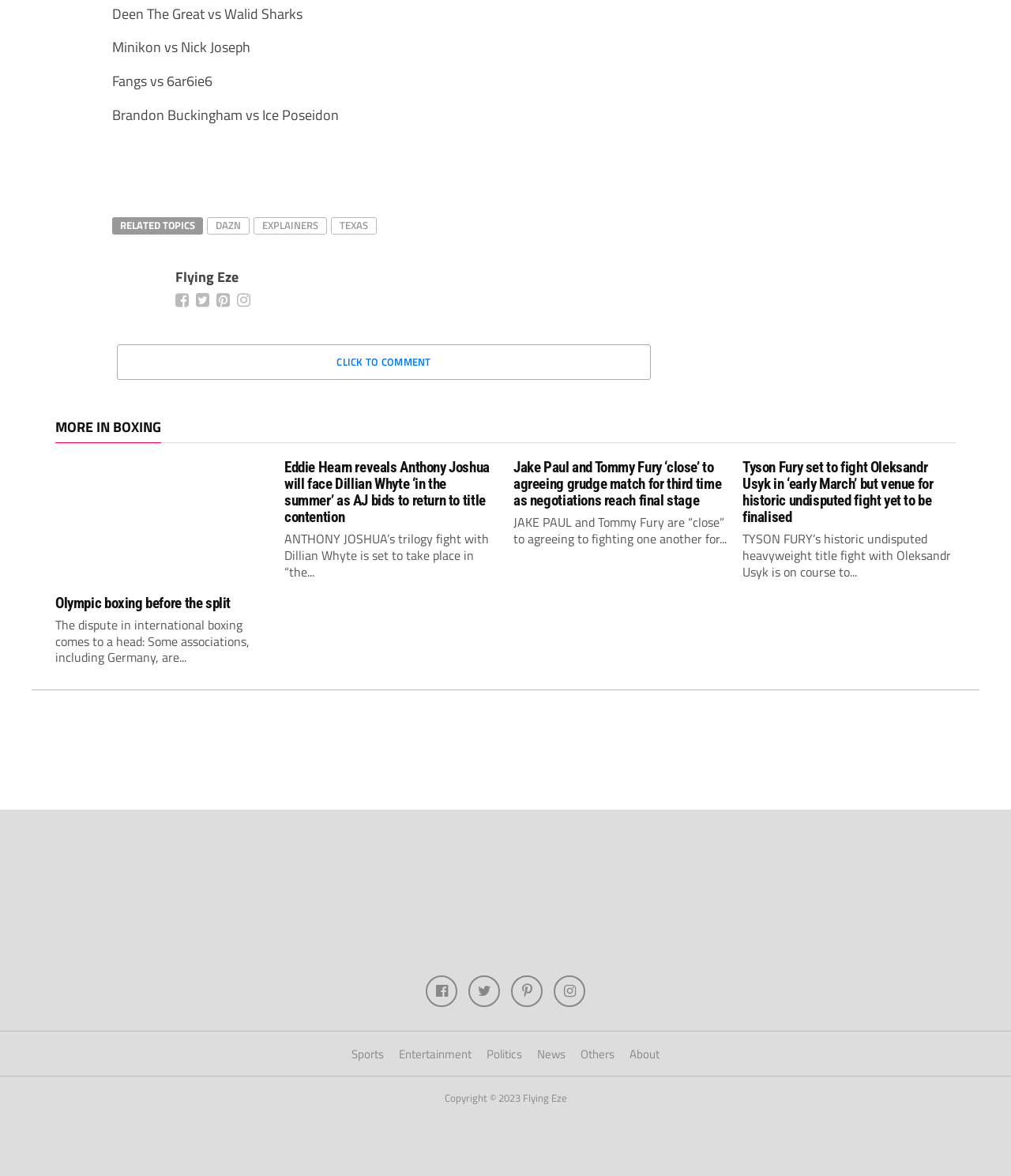Please identify the coordinates of the bounding box that should be clicked to fulfill this instruction: "Click on the link to read about Tyson Fury set to fight Oleksandr Usyk in ‘early March’".

[0.734, 0.389, 0.923, 0.447]